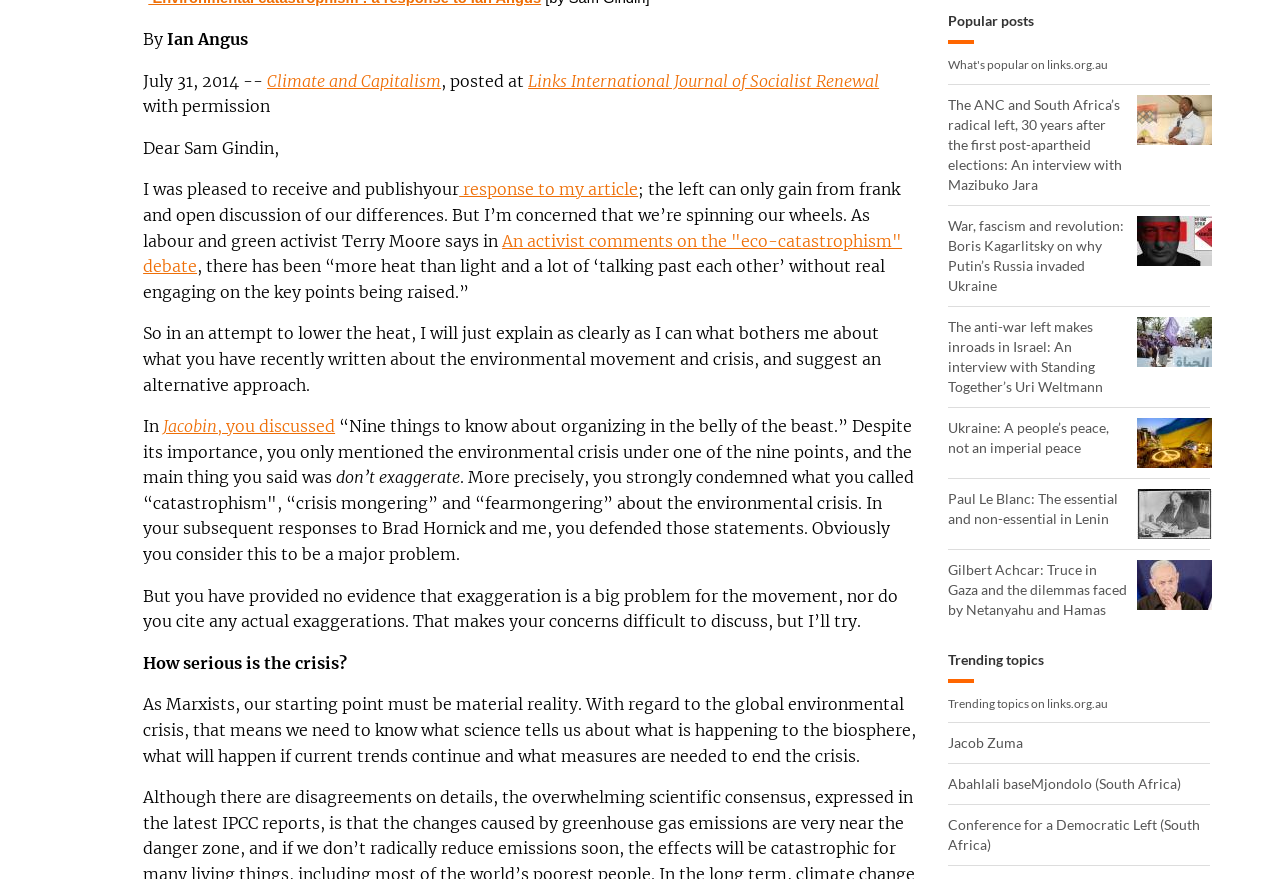Give the bounding box coordinates for the element described as: "alt="Lenin"".

[0.88, 0.556, 0.945, 0.613]